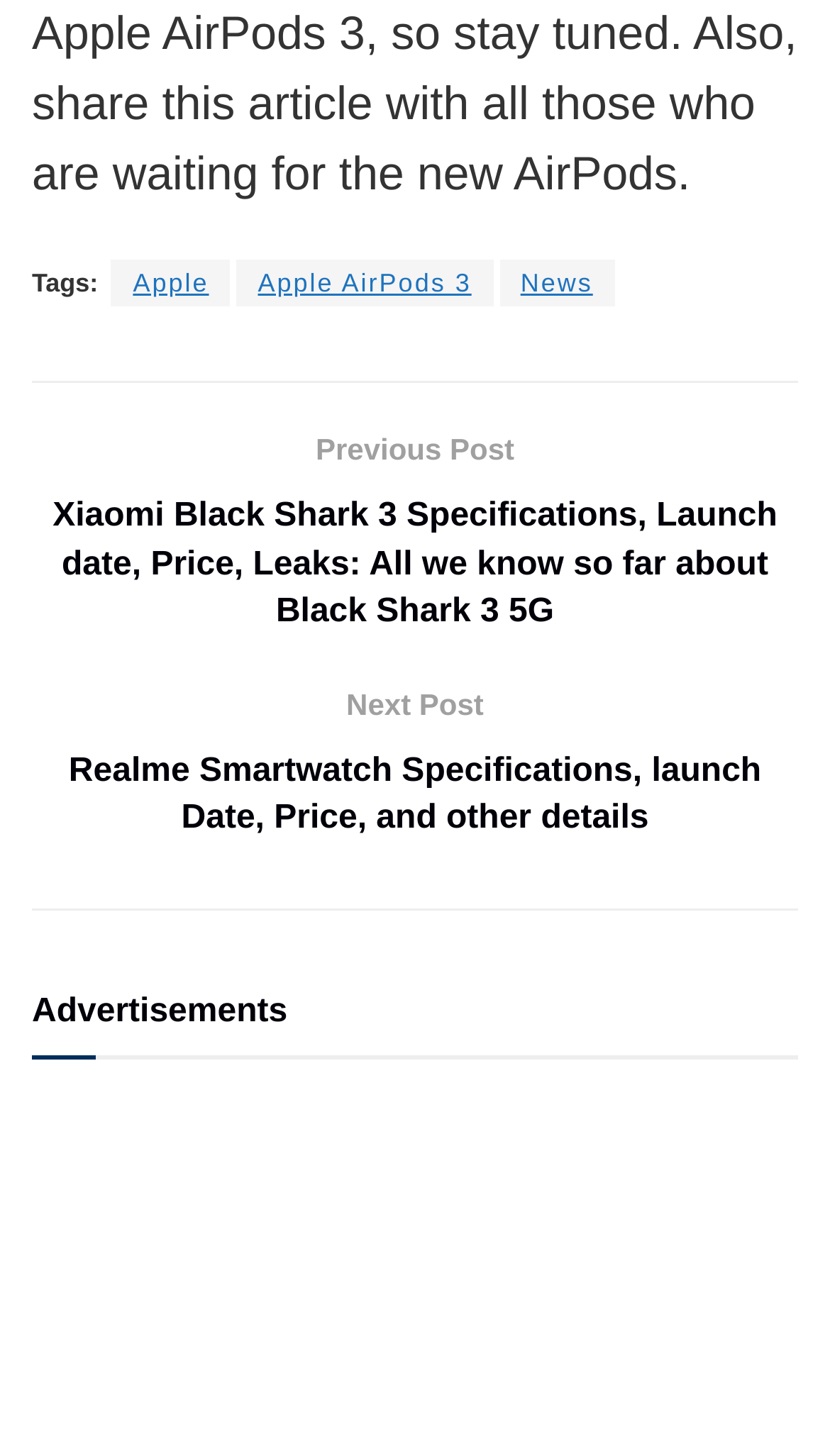What is the purpose of the links 'Previous Post' and 'Next Post'?
Look at the image and answer the question using a single word or phrase.

To navigate between posts